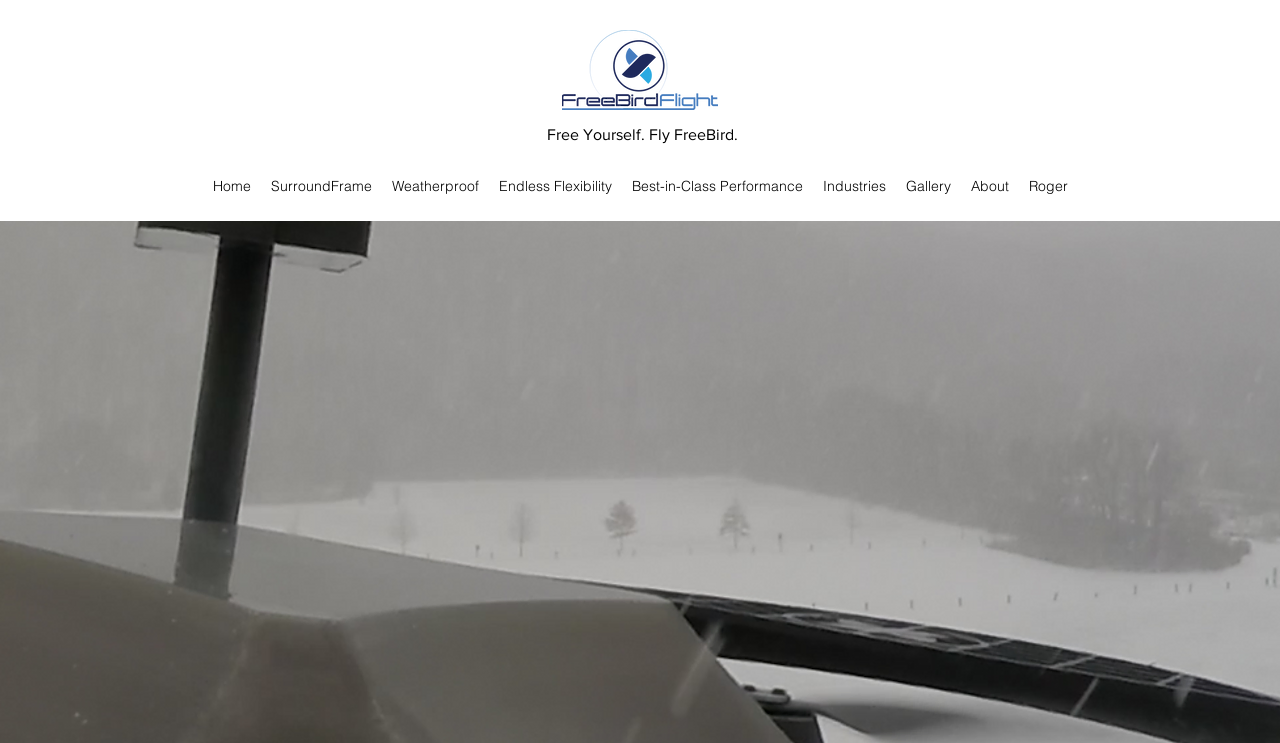Can you specify the bounding box coordinates of the area that needs to be clicked to fulfill the following instruction: "learn about Endless Flexibility"?

[0.382, 0.23, 0.486, 0.27]